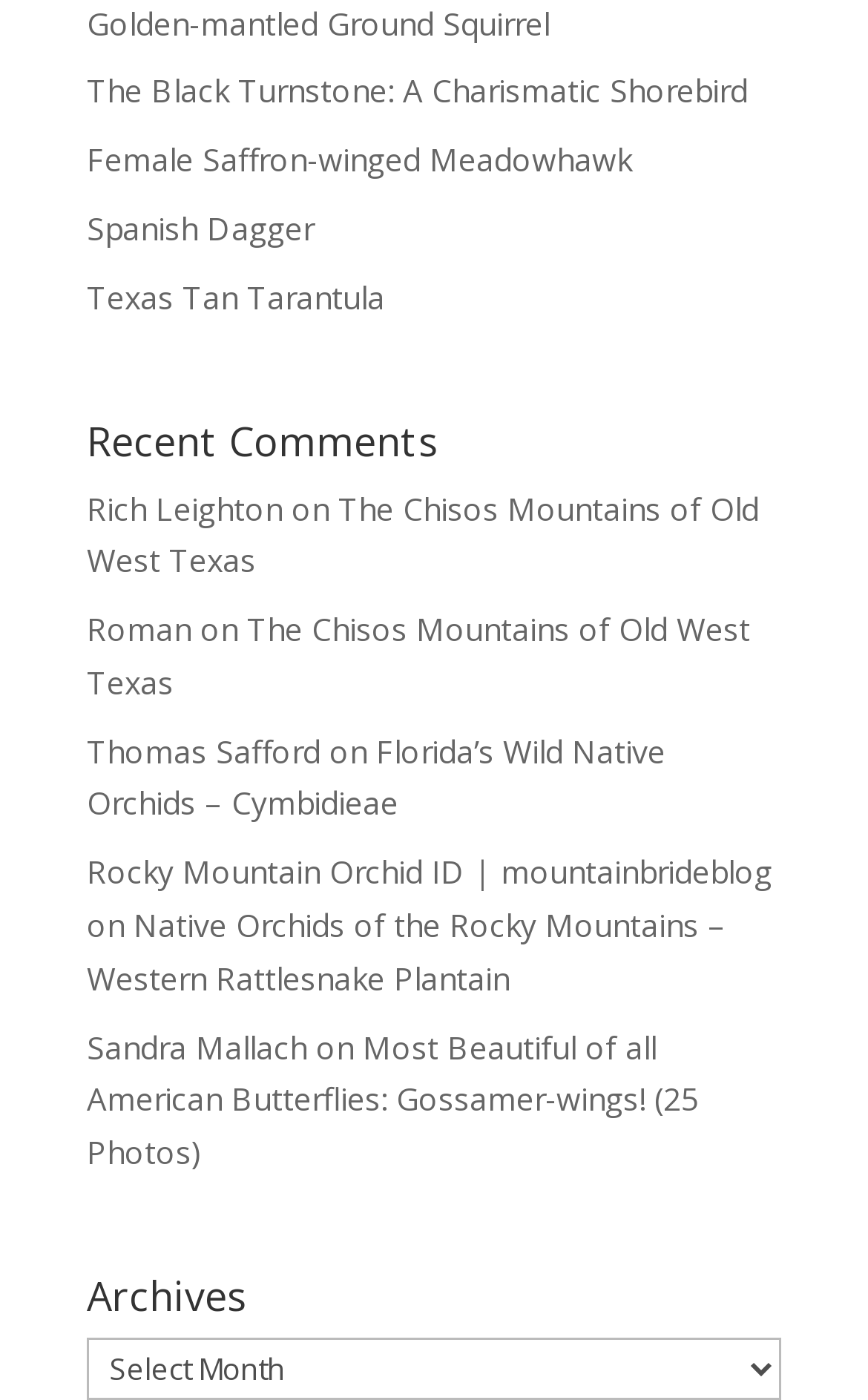Please determine the bounding box coordinates of the element to click in order to execute the following instruction: "Read the recent comment from Sandra Mallach". The coordinates should be four float numbers between 0 and 1, specified as [left, top, right, bottom].

[0.1, 0.732, 0.354, 0.763]